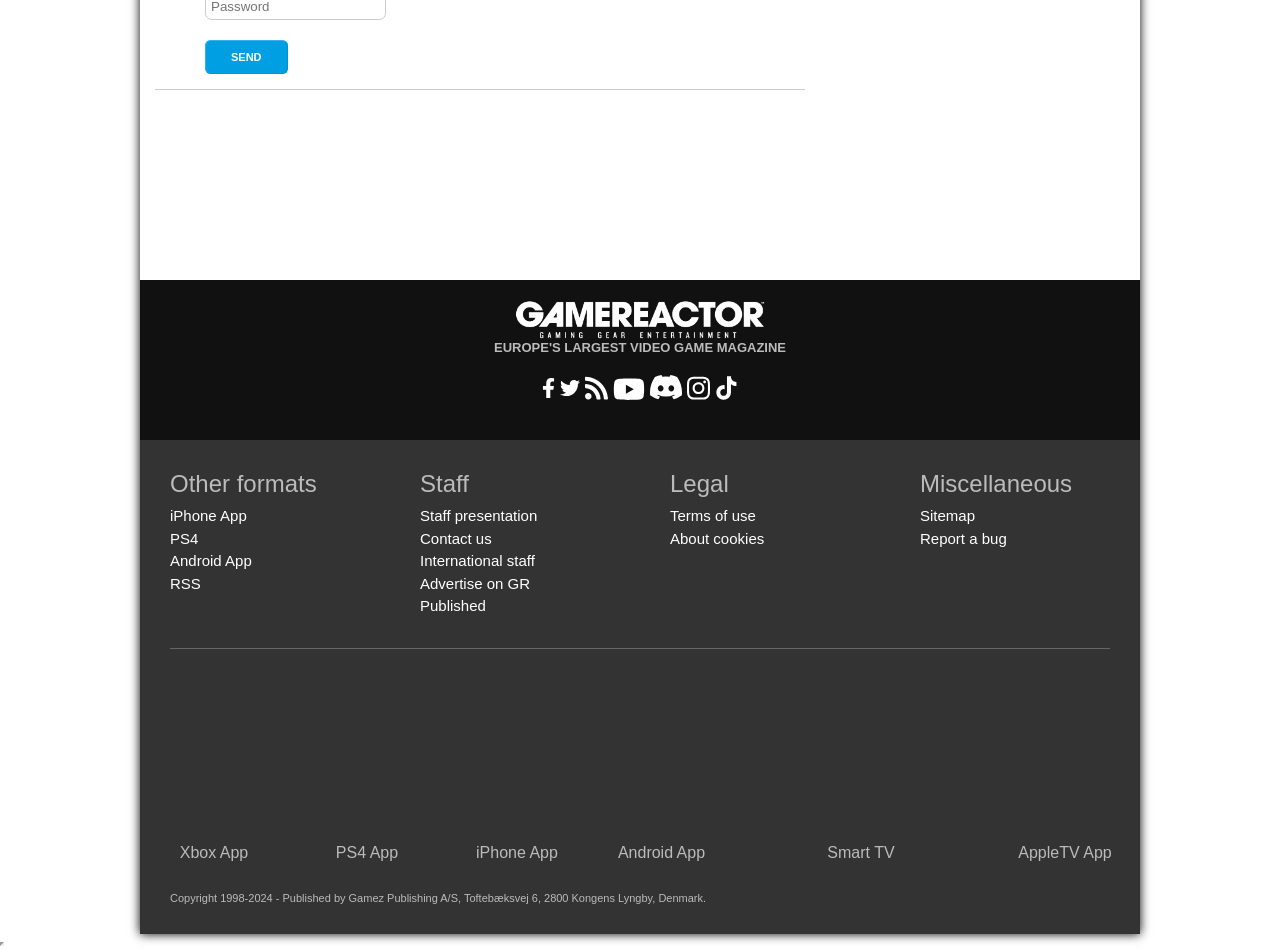Extract the bounding box for the UI element that matches this description: "Published".

[0.328, 0.63, 0.38, 0.647]